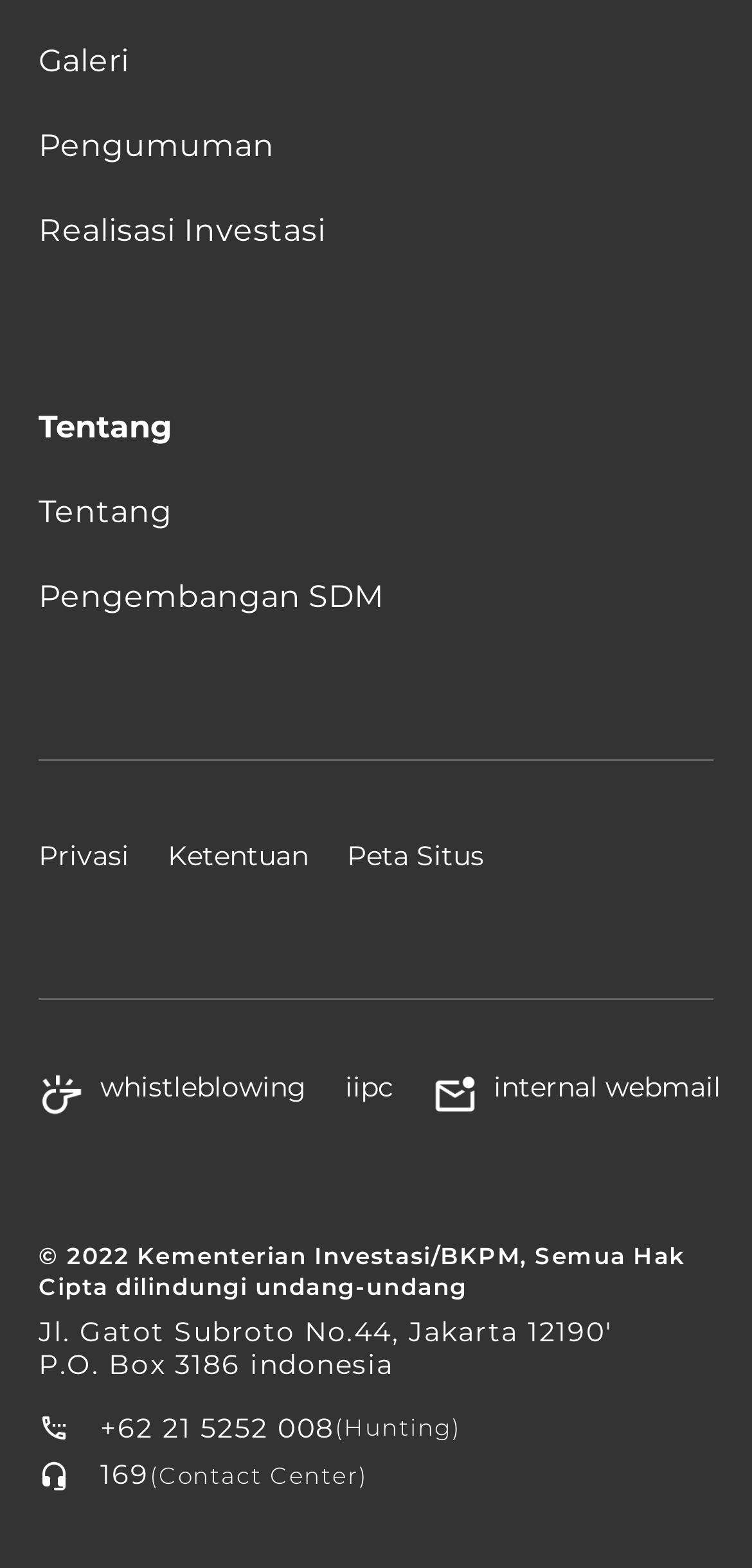Identify the bounding box coordinates of the clickable region to carry out the given instruction: "Go to Facebook".

None